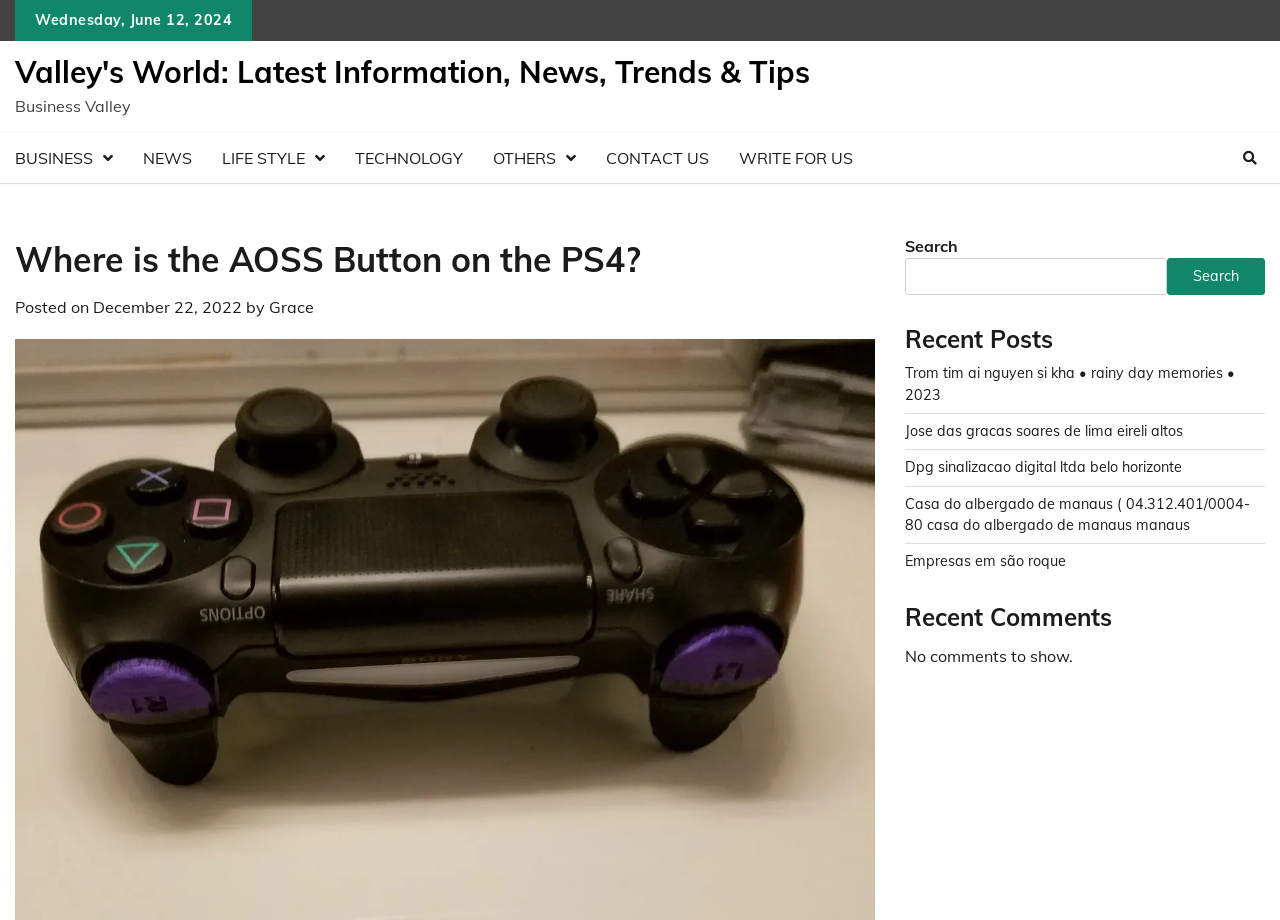Locate the bounding box coordinates of the element to click to perform the following action: 'Contact us'. The coordinates should be given as four float values between 0 and 1, in the form of [left, top, right, bottom].

[0.462, 0.145, 0.566, 0.199]